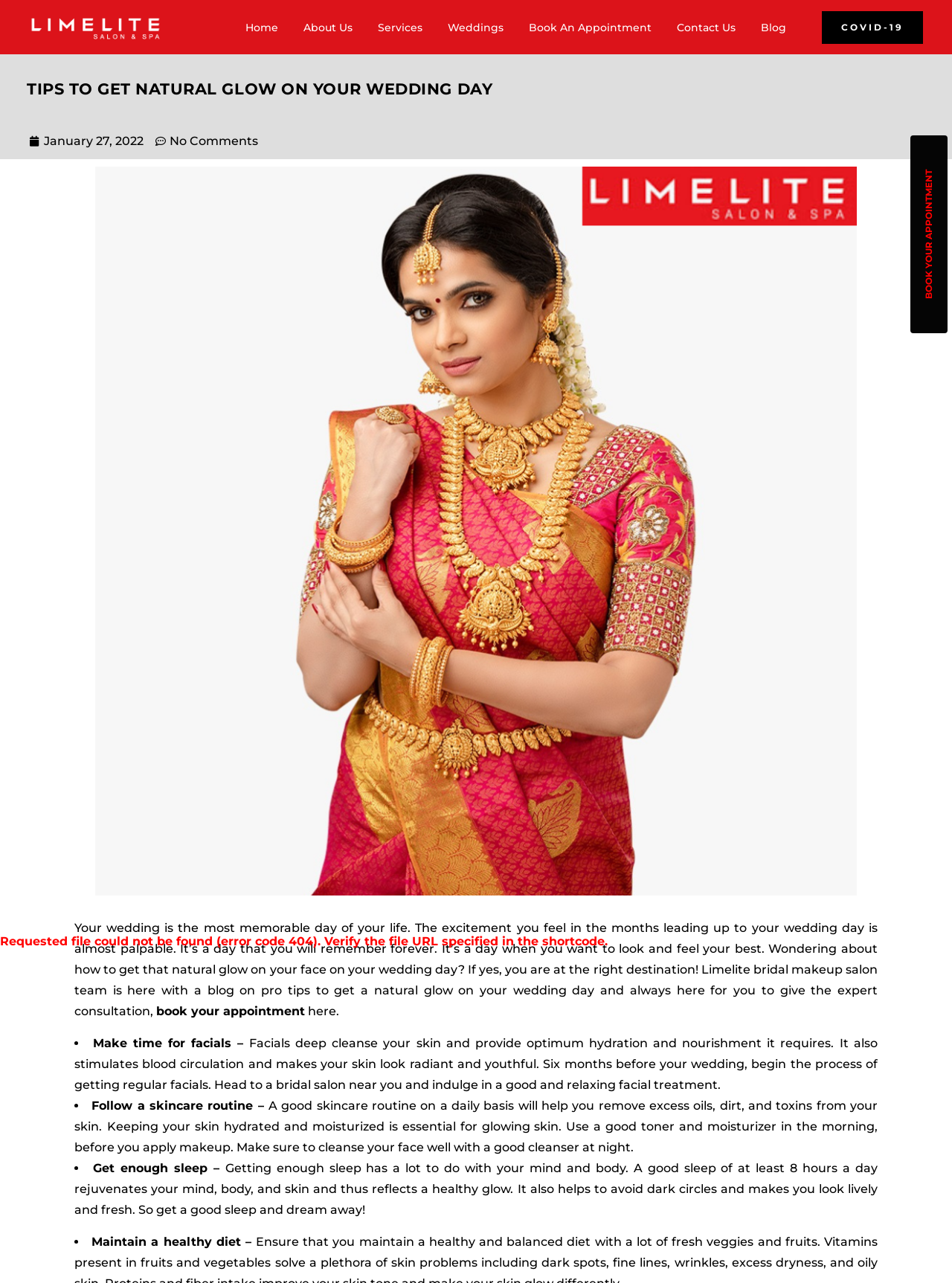Describe all the significant parts and information present on the webpage.

This webpage is about tips to get a natural glow on your wedding day, specifically provided by Limelite bridal makeup salon. At the top, there is a navigation menu with links to "Home", "About Us", "Services", "Weddings", "Book An Appointment", "Contact Us", "Blog", and "COVID-19". 

Below the navigation menu, there is a heading "TIPS TO GET NATURAL GLOW ON YOUR WEDDING DAY" followed by a date "January 27, 2022" and a link "No Comments". 

On the left side of the page, there is a large image of a bridal makeup salon near me. To the right of the image, there is a block of text that introduces the importance of looking and feeling one's best on their wedding day and invites readers to learn about pro tips to get a natural glow on their wedding day. 

Below the introductory text, there is a call-to-action link "book your appointment" and a brief phrase "here." 

The main content of the page is a list of tips, each marked with a bullet point. The tips include making time for facials, following a skincare routine, getting enough sleep, and maintaining a healthy diet. Each tip is explained in a few sentences, providing guidance on how to achieve a natural glow on one's wedding day. 

At the bottom of the page, there is a prominent call-to-action button "BOOK YOUR APPOINTMENT" and a small error message indicating that a file could not be found.